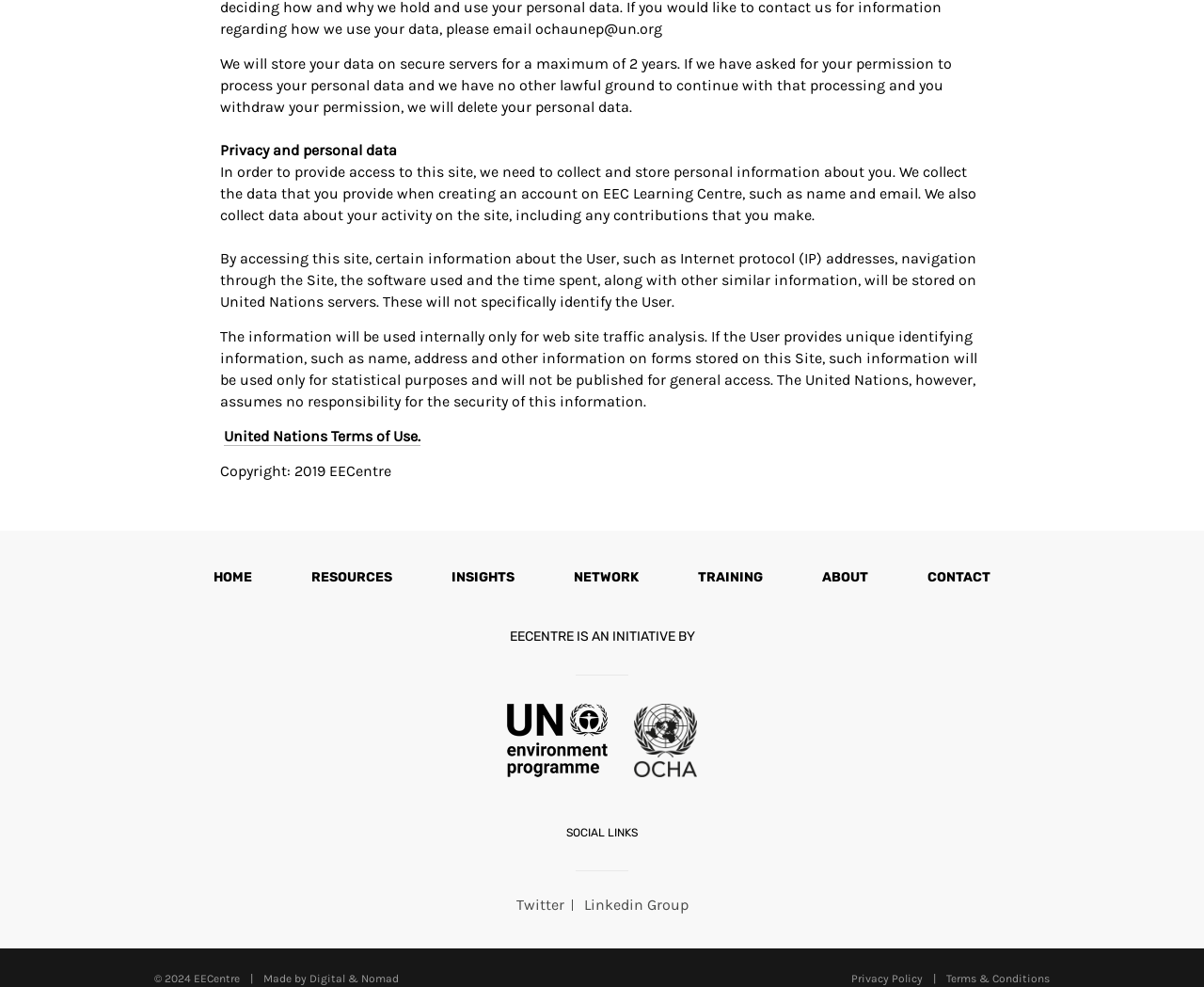Could you specify the bounding box coordinates for the clickable section to complete the following instruction: "Click RESOURCES"?

[0.251, 0.576, 0.334, 0.595]